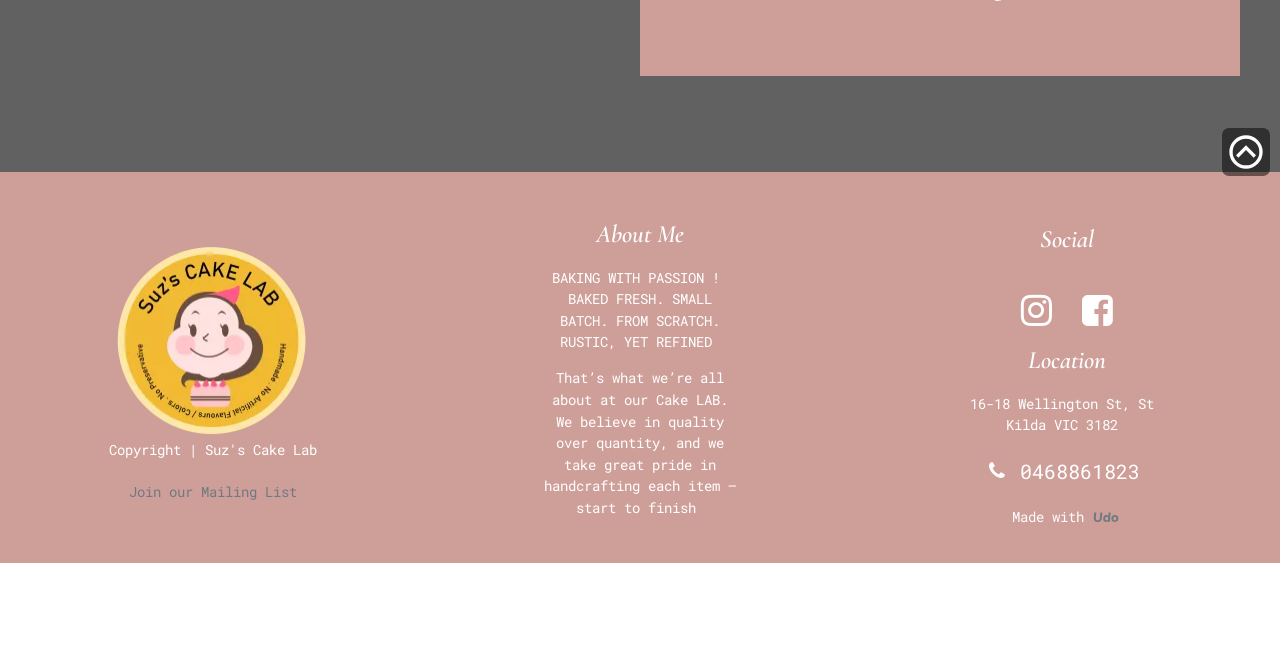What is the phone number of the cake lab?
Please provide a single word or phrase in response based on the screenshot.

0468861823